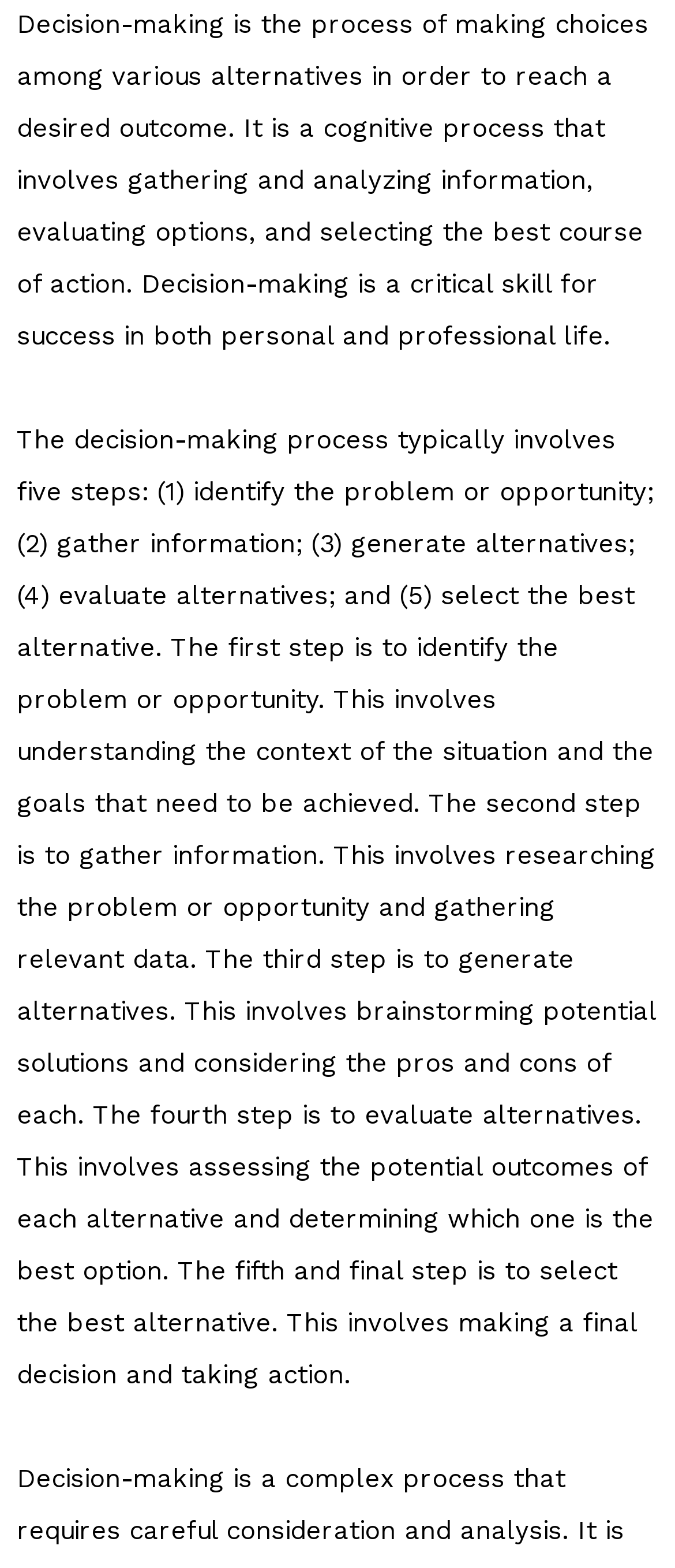Use the information in the screenshot to answer the question comprehensively: What is the purpose of evaluating alternatives?

According to the webpage, the purpose of evaluating alternatives is to assess the potential outcomes of each alternative and determine which one is the best option.